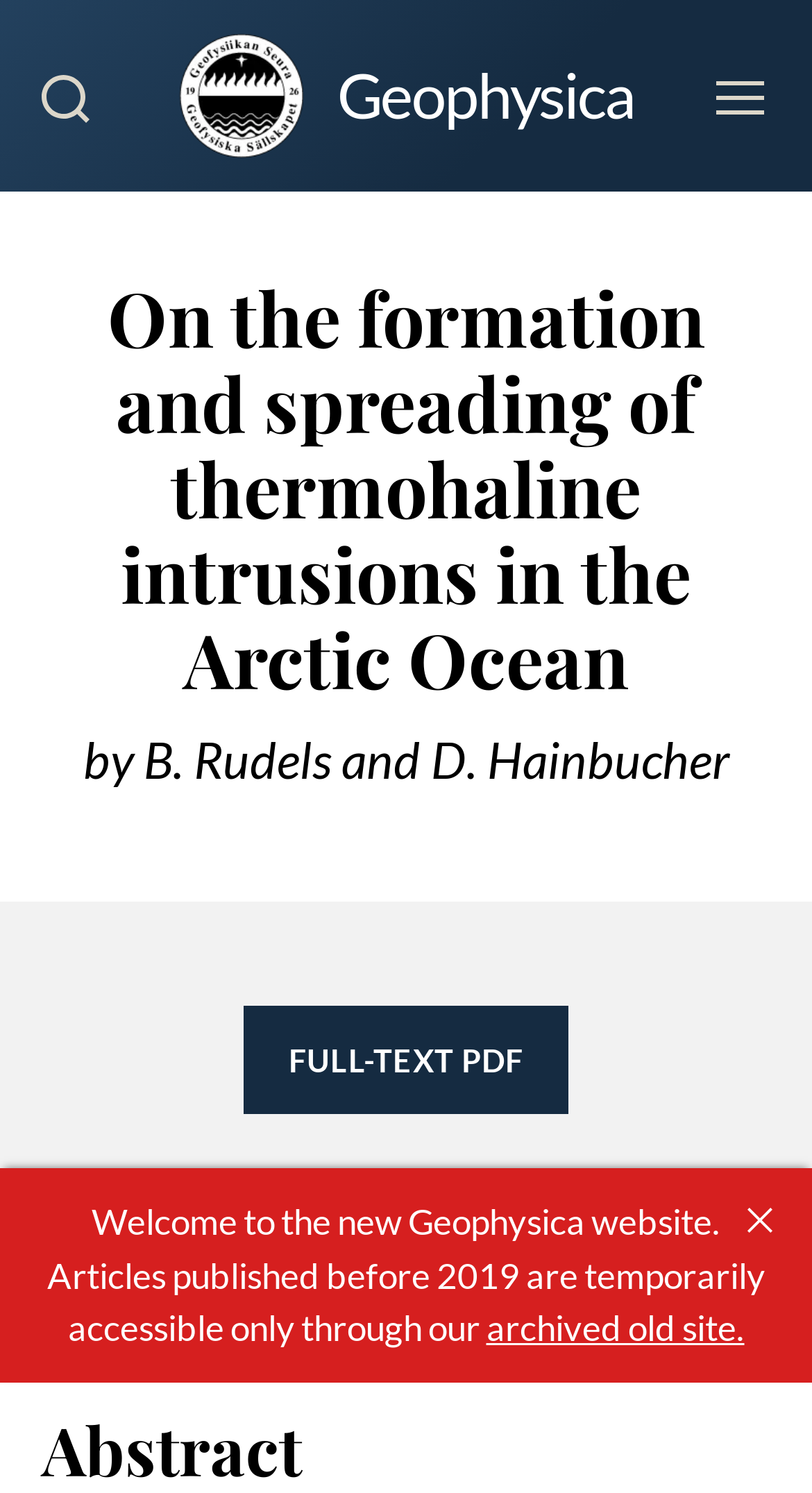Who are the authors of the article?
Refer to the image and give a detailed response to the question.

I found the answer by looking at the StaticText element with the text 'by B. Rudels and D. Hainbucher' which is located below the main heading, indicating that they are the authors of the article.